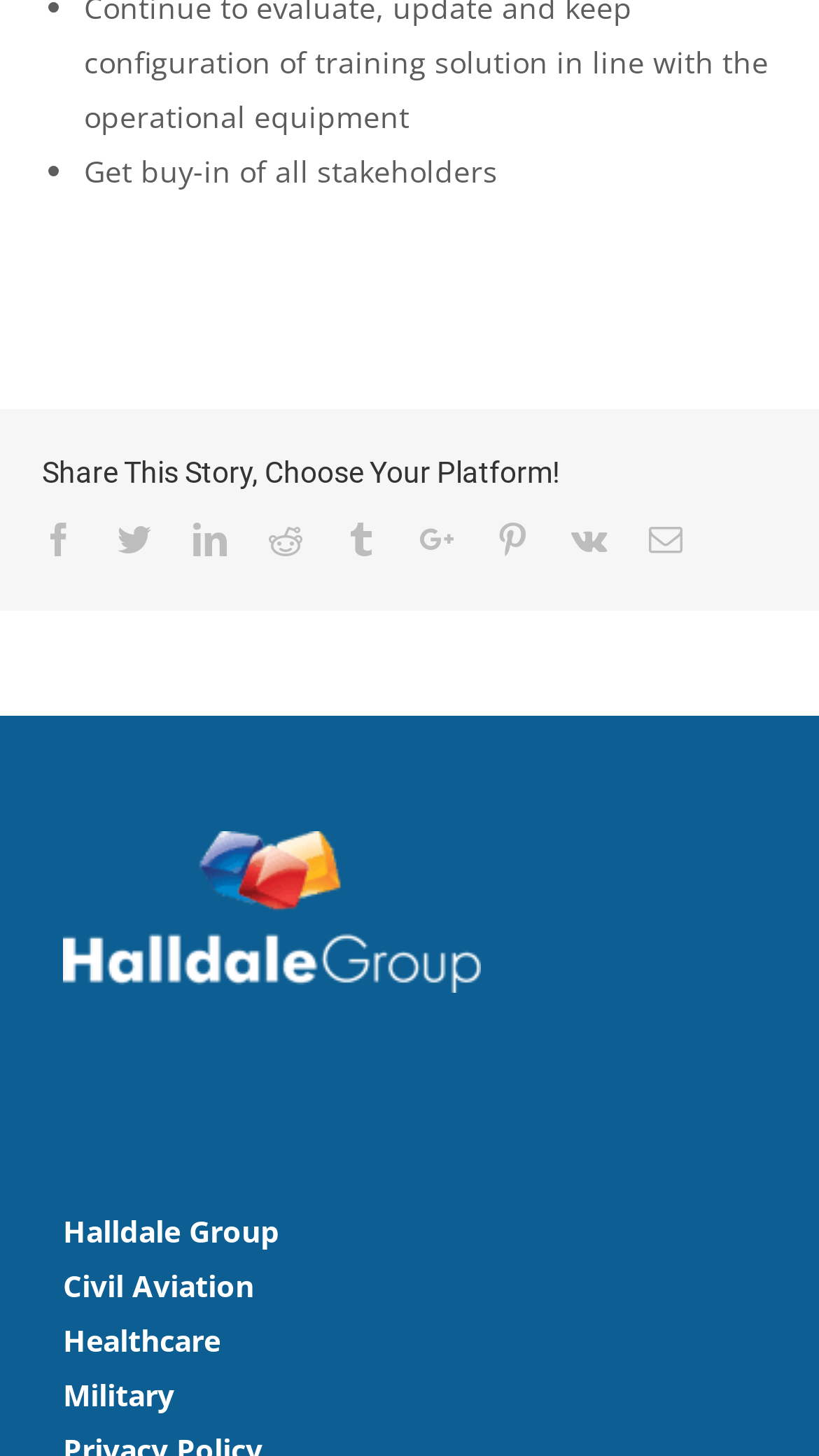Locate the bounding box coordinates of the element that should be clicked to execute the following instruction: "Learn about Military".

[0.077, 0.939, 0.923, 0.977]